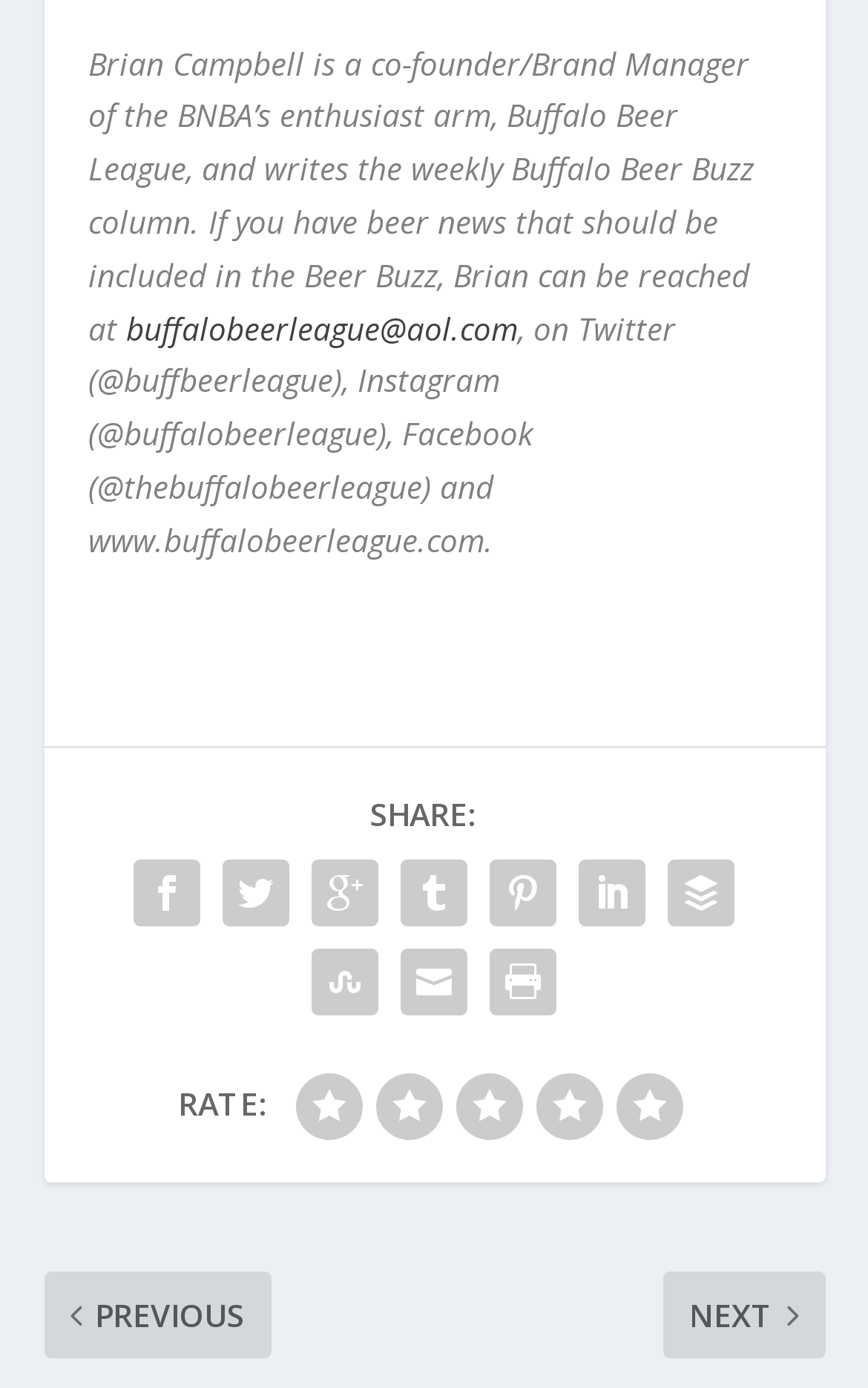How many social media platforms are mentioned?
Give a comprehensive and detailed explanation for the question.

The answer can be found by counting the number of social media platforms mentioned in the text, which are Twitter, Instagram, Facebook, and a website (www.buffalobeerleague.com).